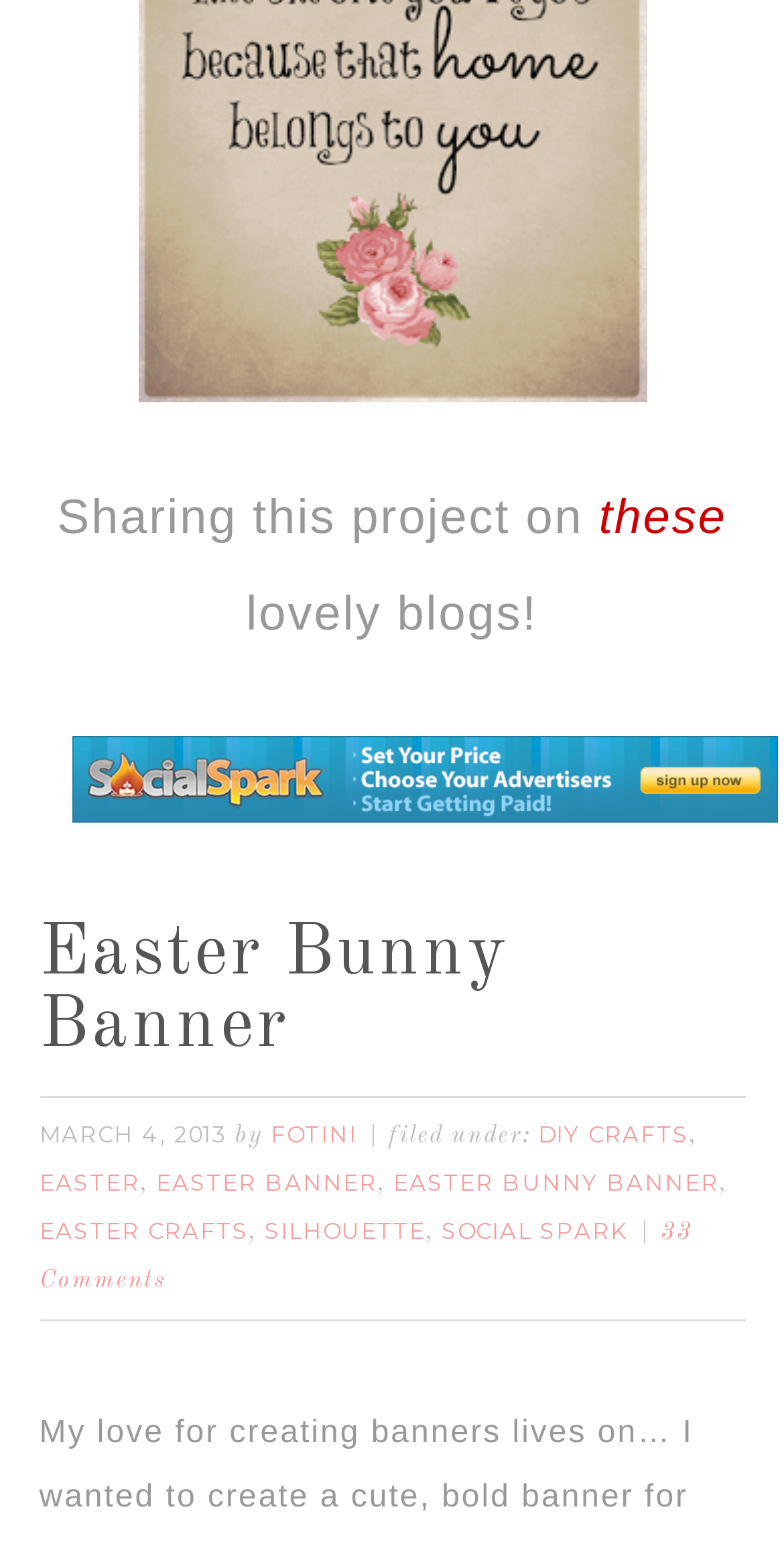Specify the bounding box coordinates of the element's area that should be clicked to execute the given instruction: "Explore the 'Connect' menu". The coordinates should be four float numbers between 0 and 1, i.e., [left, top, right, bottom].

None